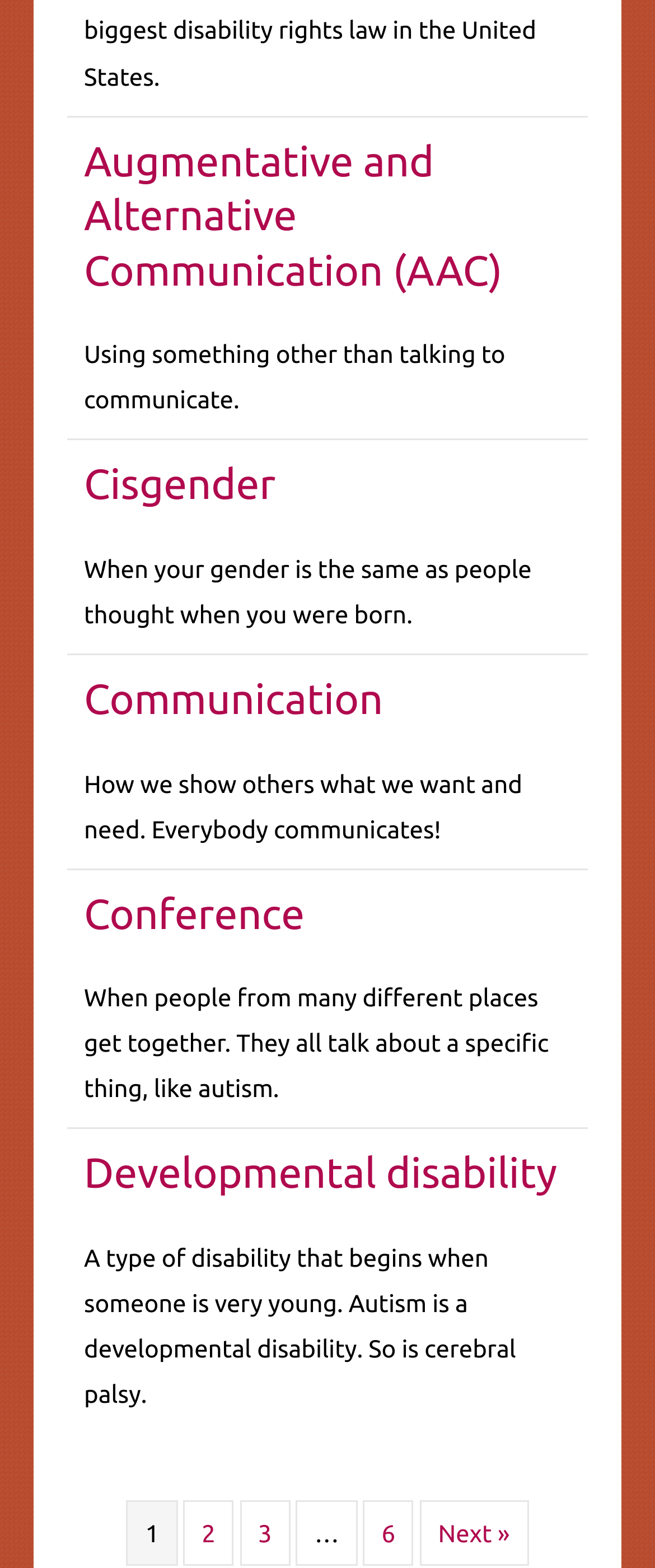What is the last item on the list?
Your answer should be a single word or phrase derived from the screenshot.

Next »